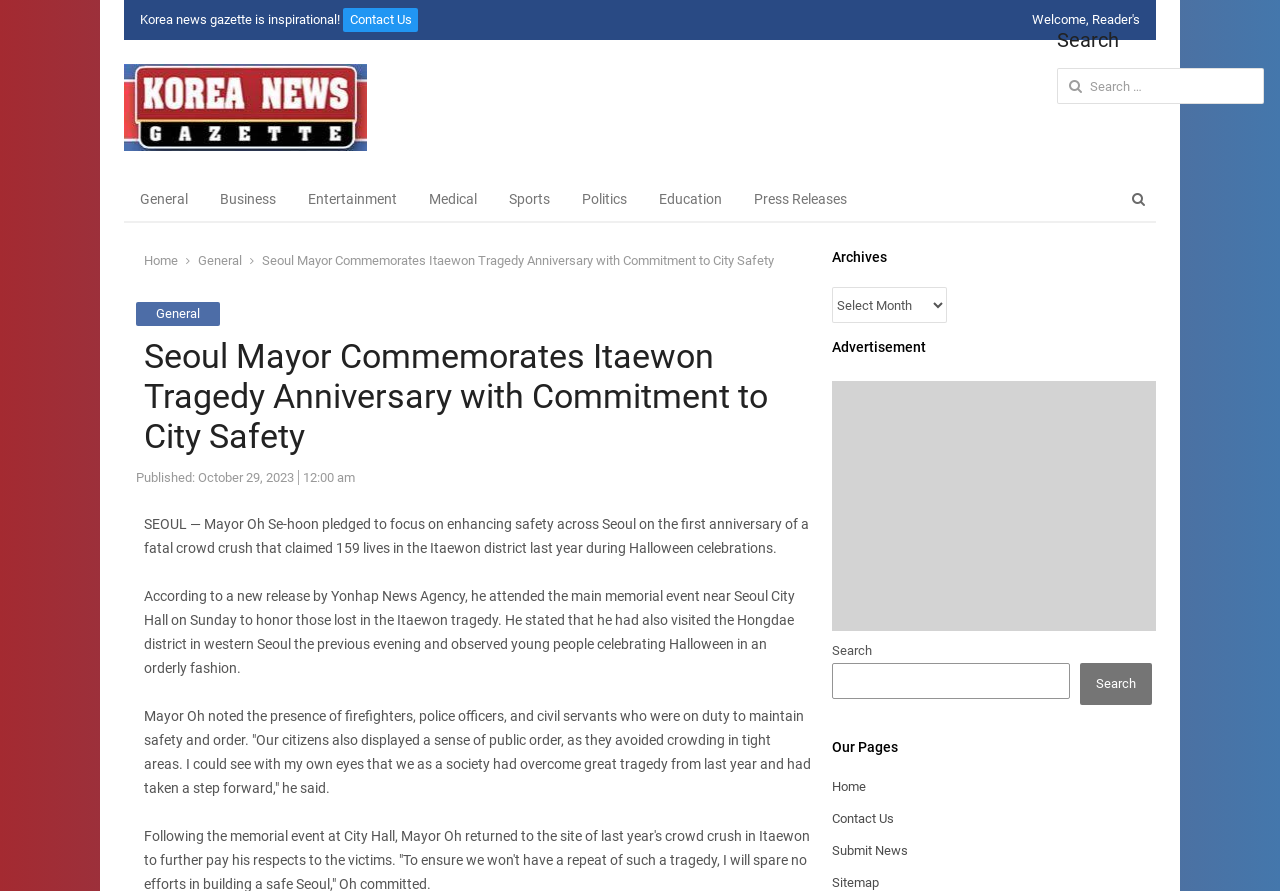Find the bounding box coordinates of the element's region that should be clicked in order to follow the given instruction: "Read the news about Seoul Mayor". The coordinates should consist of four float numbers between 0 and 1, i.e., [left, top, right, bottom].

[0.205, 0.284, 0.605, 0.301]